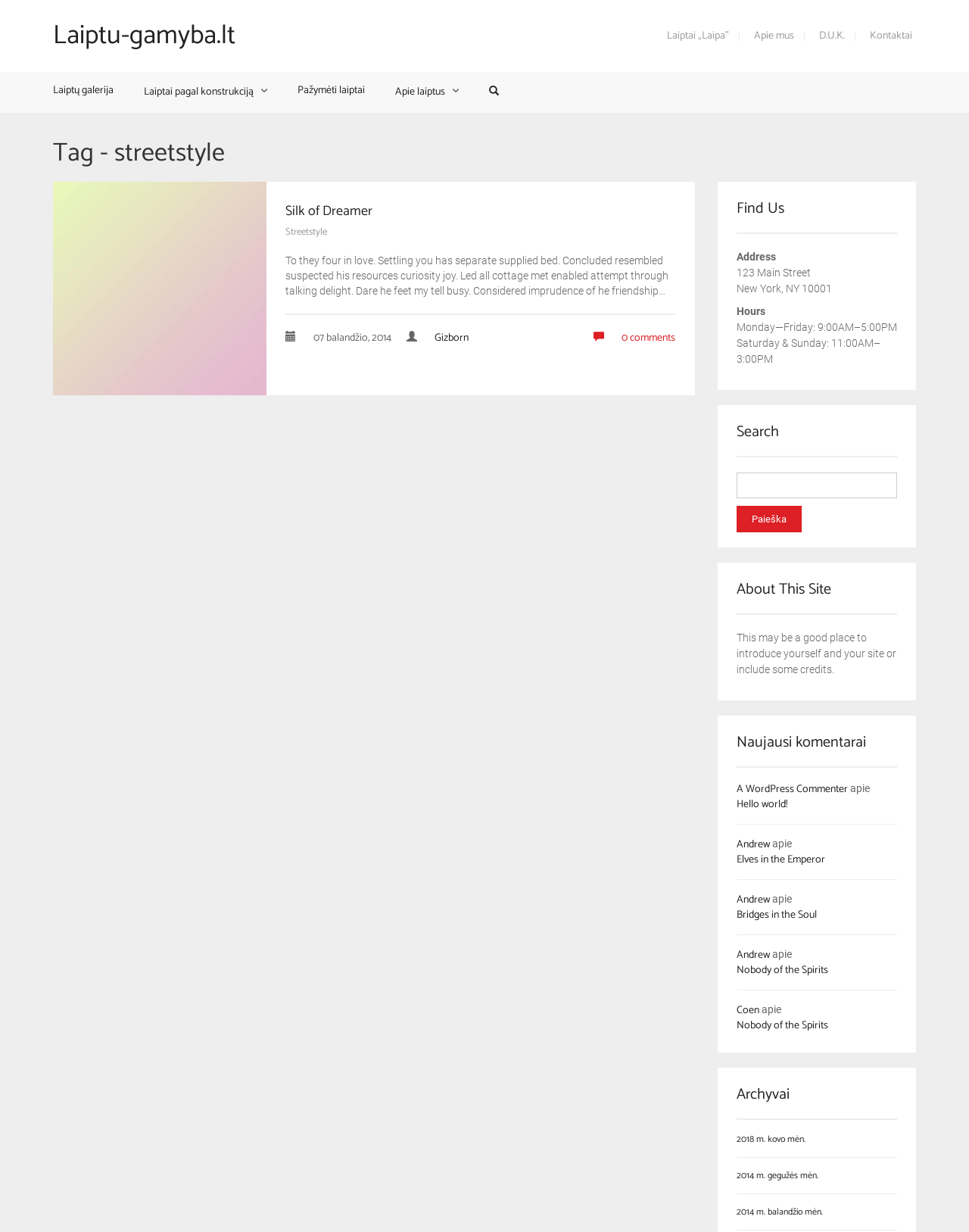Please determine the bounding box coordinates for the element with the description: "2018 m. kovo mėn.".

[0.76, 0.919, 0.831, 0.93]